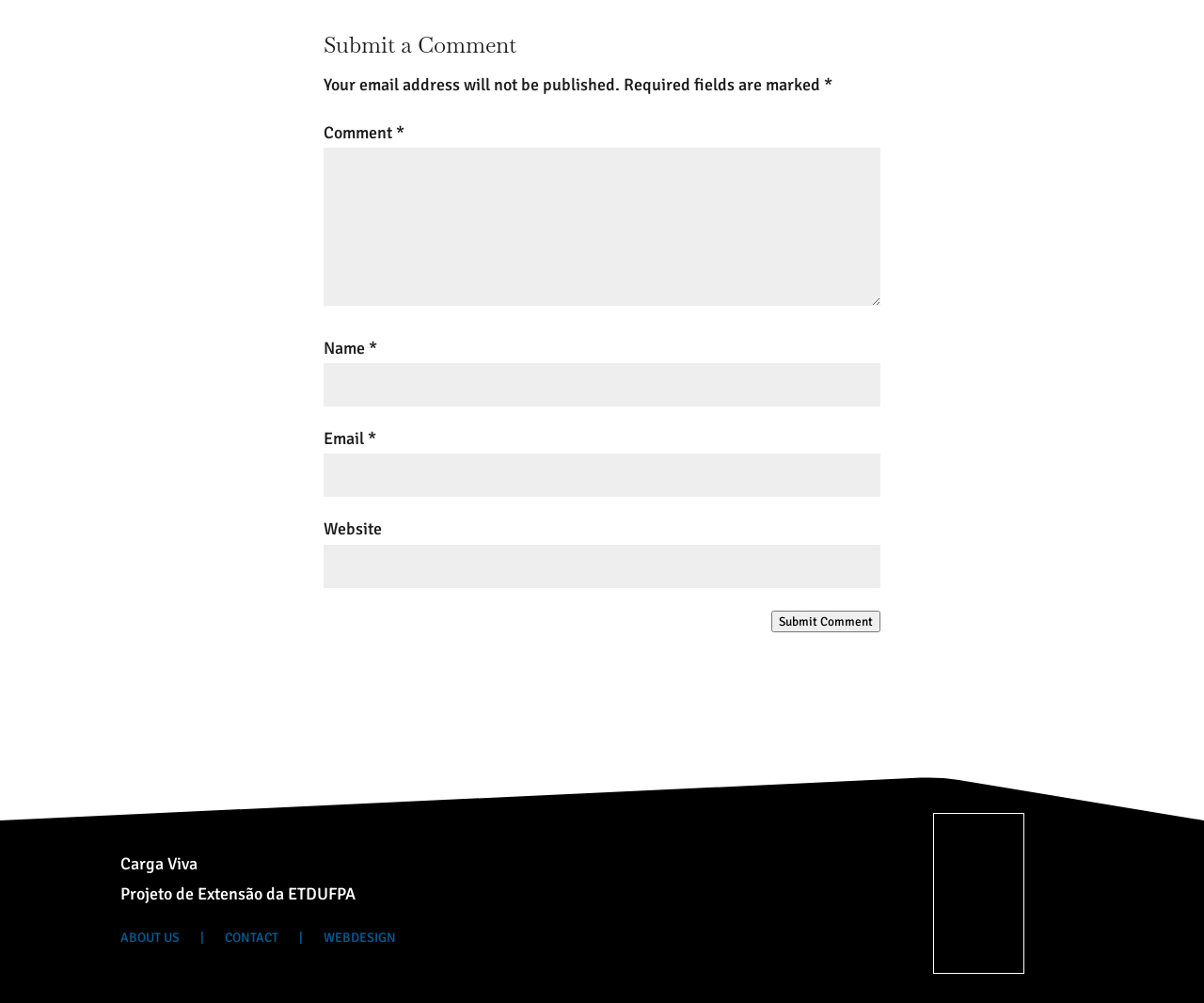Extract the bounding box coordinates of the UI element described by: "Submit Comment". The coordinates should include four float numbers ranging from 0 to 1, e.g., [left, top, right, bottom].

[0.641, 0.609, 0.731, 0.63]